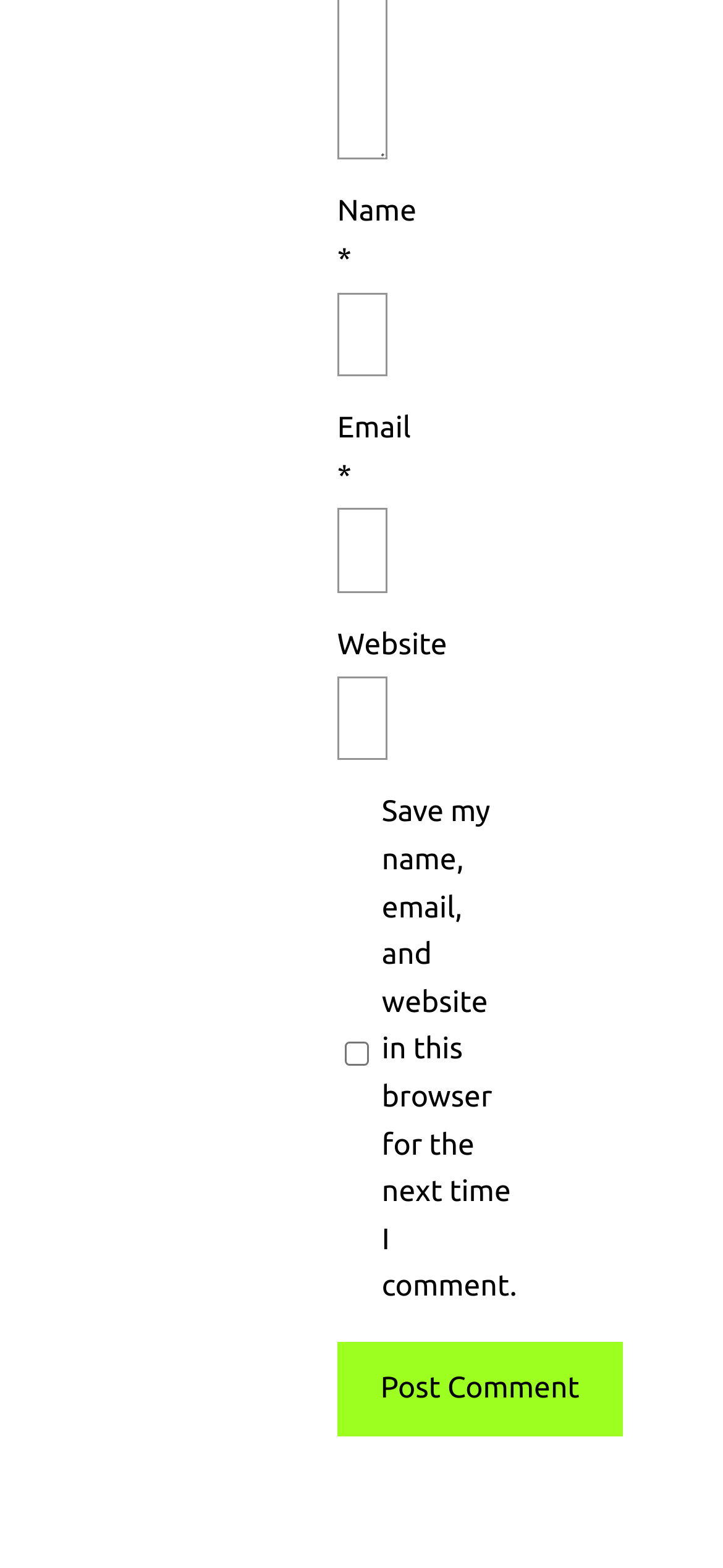Refer to the image and offer a detailed explanation in response to the question: What is the relationship between the Email field and the 'email-notes' description?

I notice that the Email field has a 'describedby' attribute that references 'email-notes'. This suggests that the 'email-notes' description provides additional information or context about the Email field, possibly explaining what type of email address is required or what format it should be in.